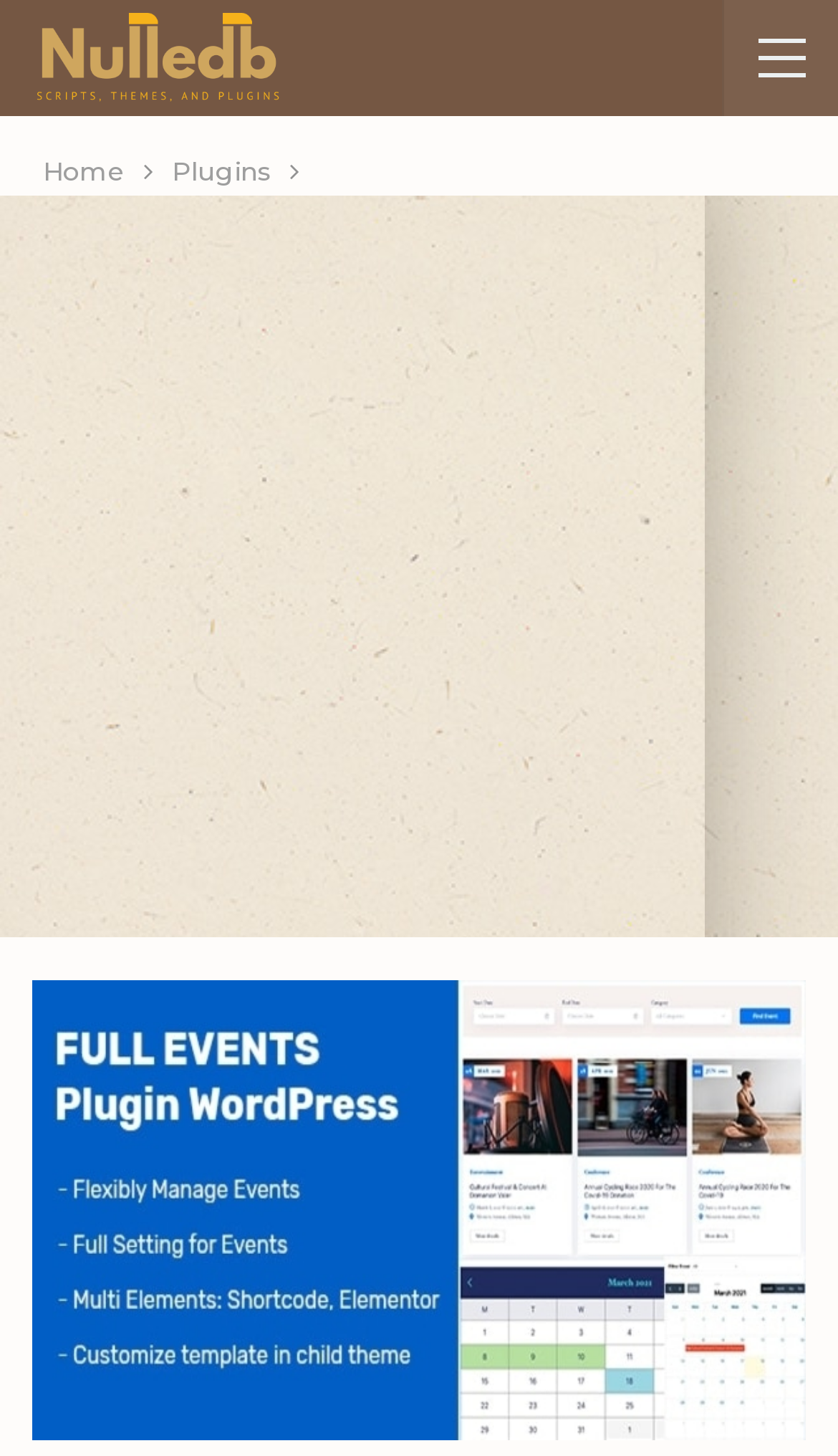For the element described, predict the bounding box coordinates as (top-left x, top-left y, bottom-right x, bottom-right y). All values should be between 0 and 1. Element description: aria-label="Advertisement" name="aswift_1" title="Advertisement"

[0.0, 0.149, 1.0, 0.629]